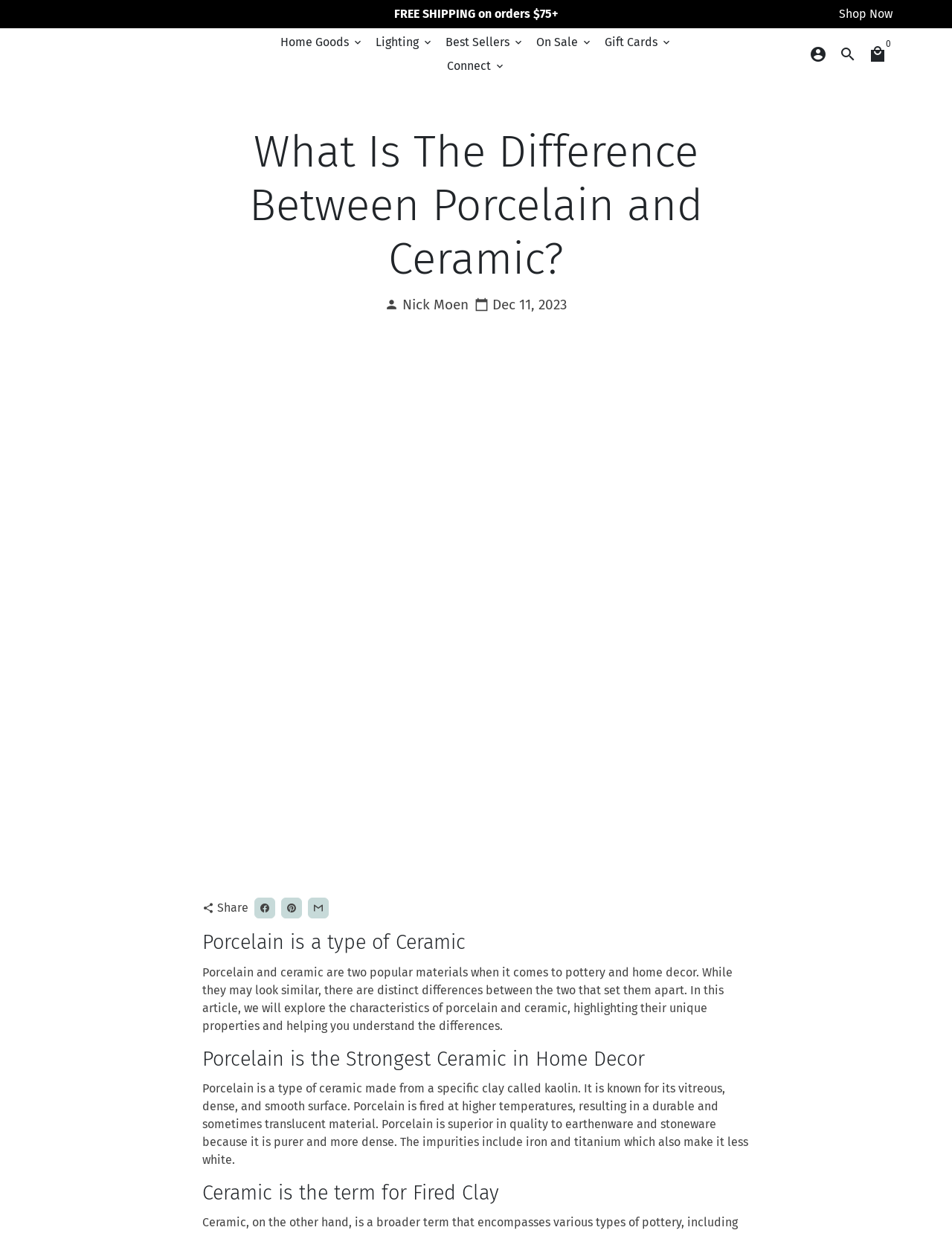Provide the bounding box coordinates in the format (top-left x, top-left y, bottom-right x, bottom-right y). All values are floating point numbers between 0 and 1. Determine the bounding box coordinate of the UI element described as: Connect keyboard_arrow_down

[0.463, 0.044, 0.537, 0.063]